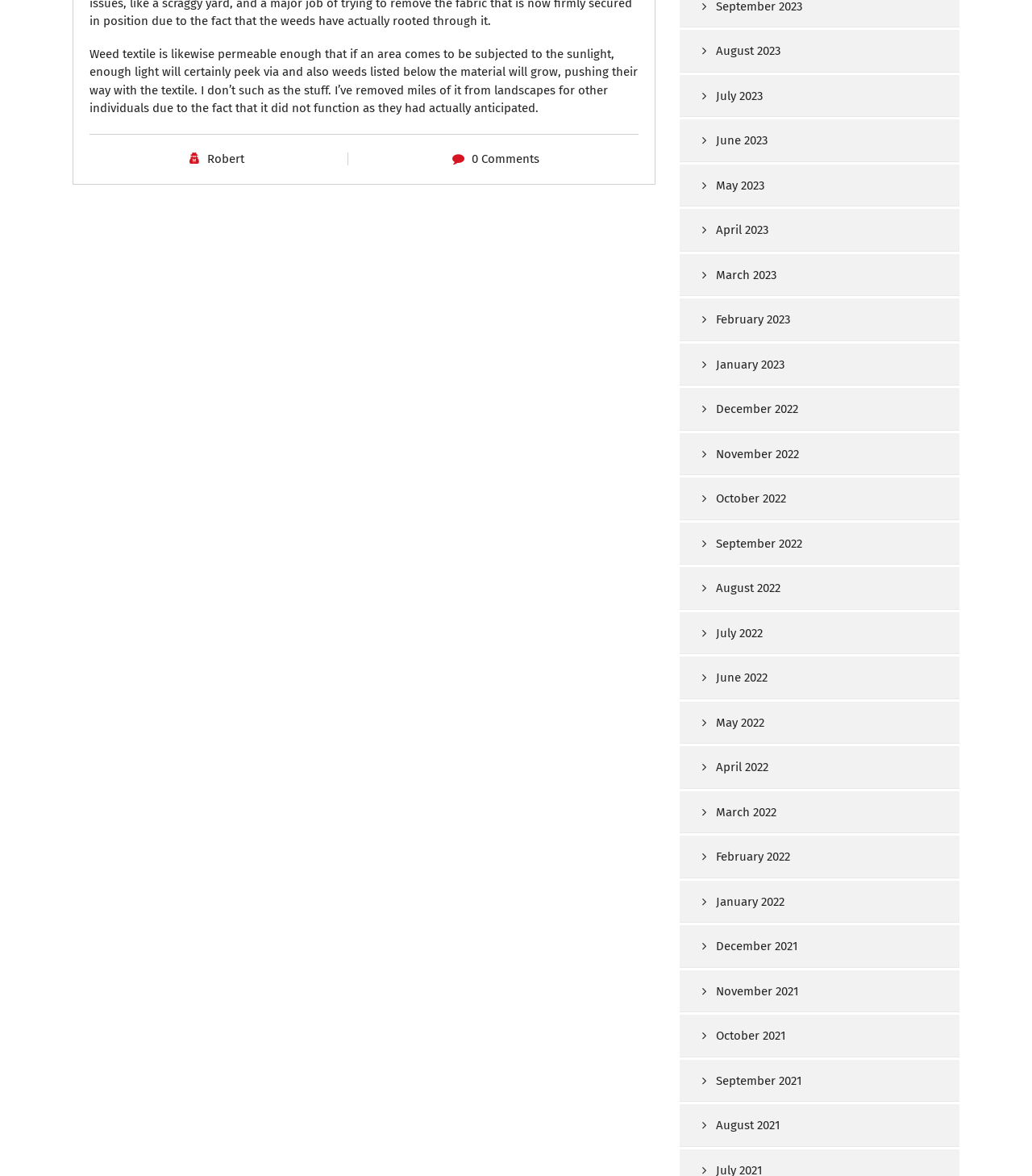Find the bounding box coordinates of the clickable element required to execute the following instruction: "View comments". Provide the coordinates as four float numbers between 0 and 1, i.e., [left, top, right, bottom].

[0.457, 0.129, 0.522, 0.141]